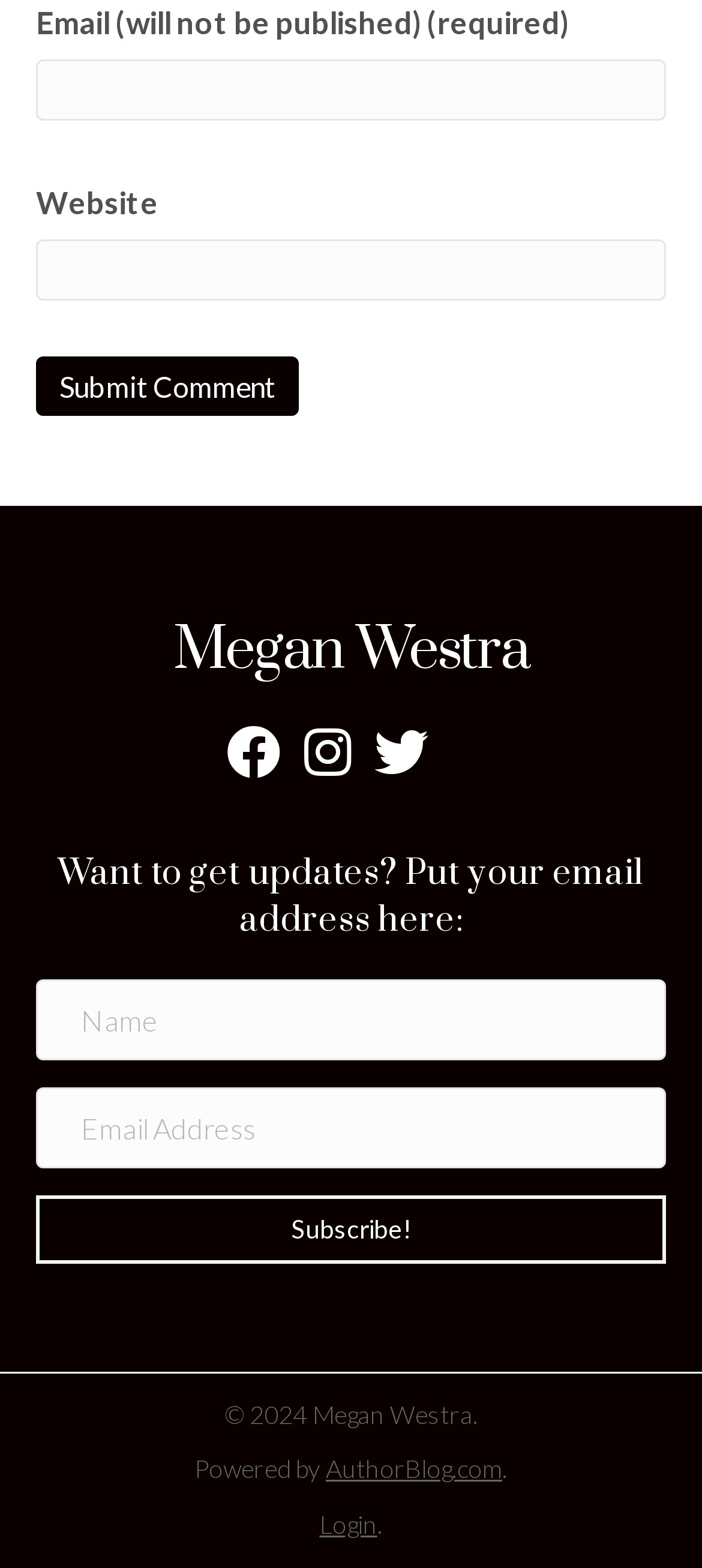What is the purpose of the 'Subscribe!' button?
Can you give a detailed and elaborate answer to the question?

The 'Subscribe!' button is located below the text 'Want to get updates? Put your email address here:', which suggests that the purpose of the button is to subscribe to receive updates by providing an email address.